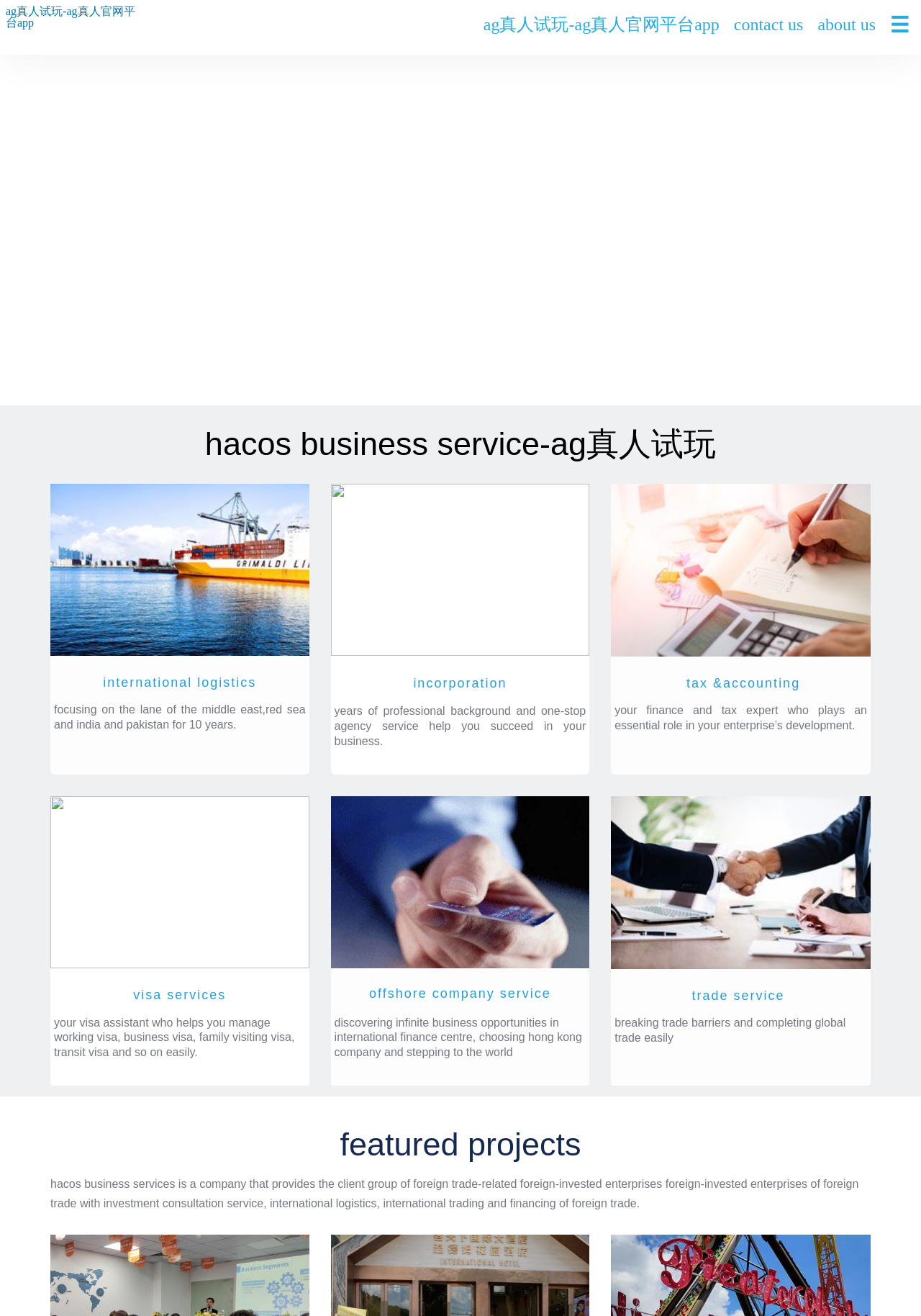What is the purpose of the company's visa services?
Based on the screenshot, provide a one-word or short-phrase response.

Manage visas